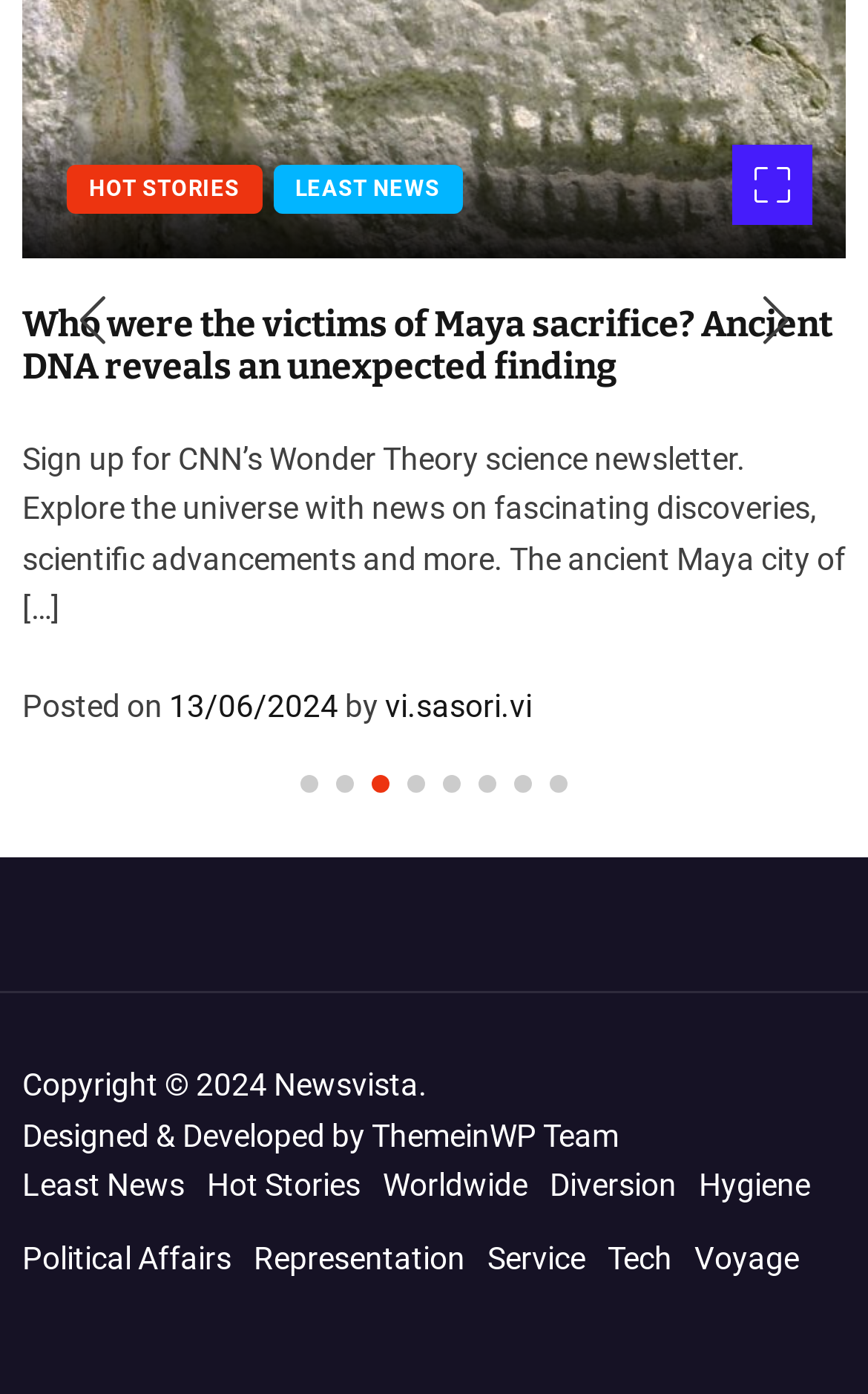Locate the bounding box coordinates of the area that needs to be clicked to fulfill the following instruction: "Go to the home page". The coordinates should be in the format of four float numbers between 0 and 1, namely [left, top, right, bottom].

None